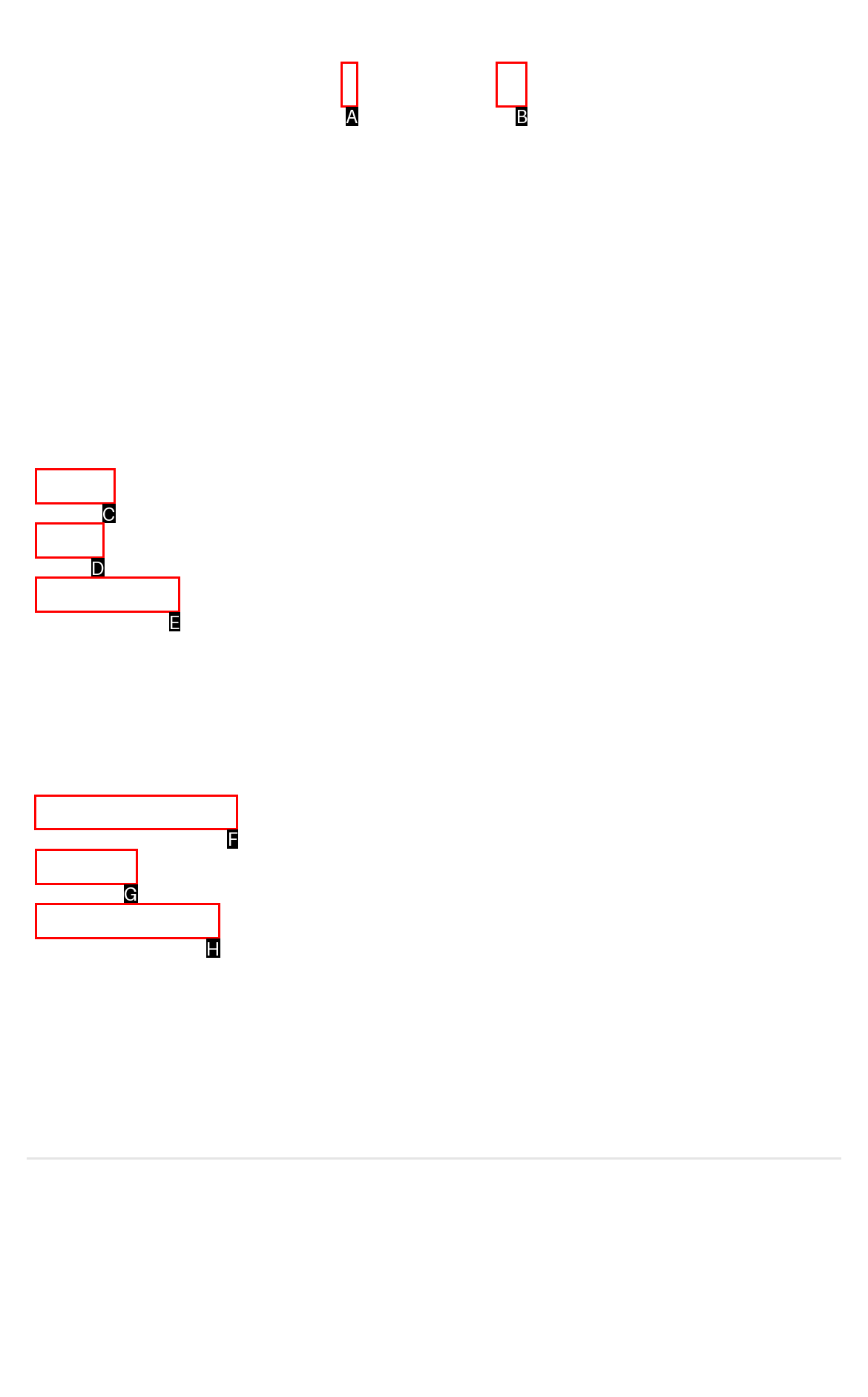Choose the UI element to click on to achieve this task: View Shipping Policy. Reply with the letter representing the selected element.

F